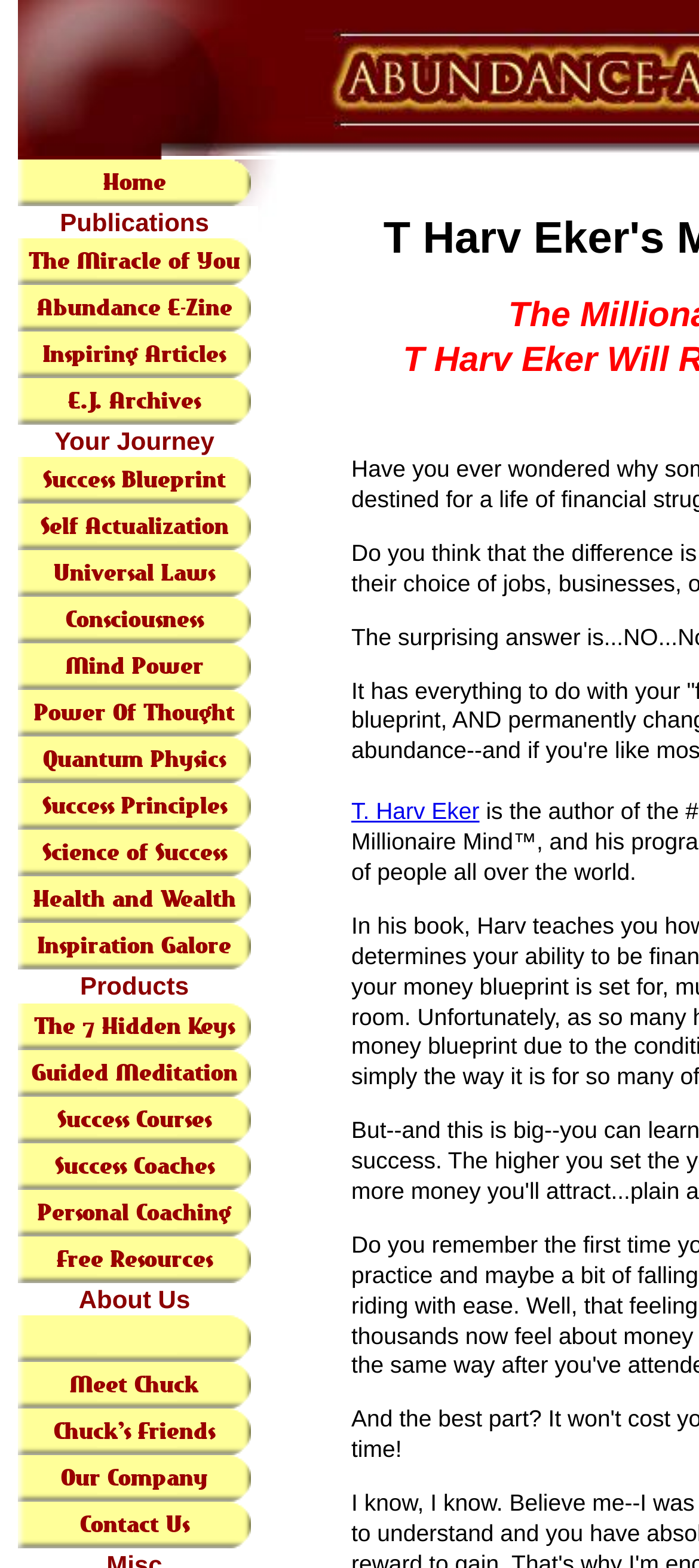Based on the provided description, "The 7 Hidden Keys", find the bounding box of the corresponding UI element in the screenshot.

[0.026, 0.64, 0.359, 0.669]